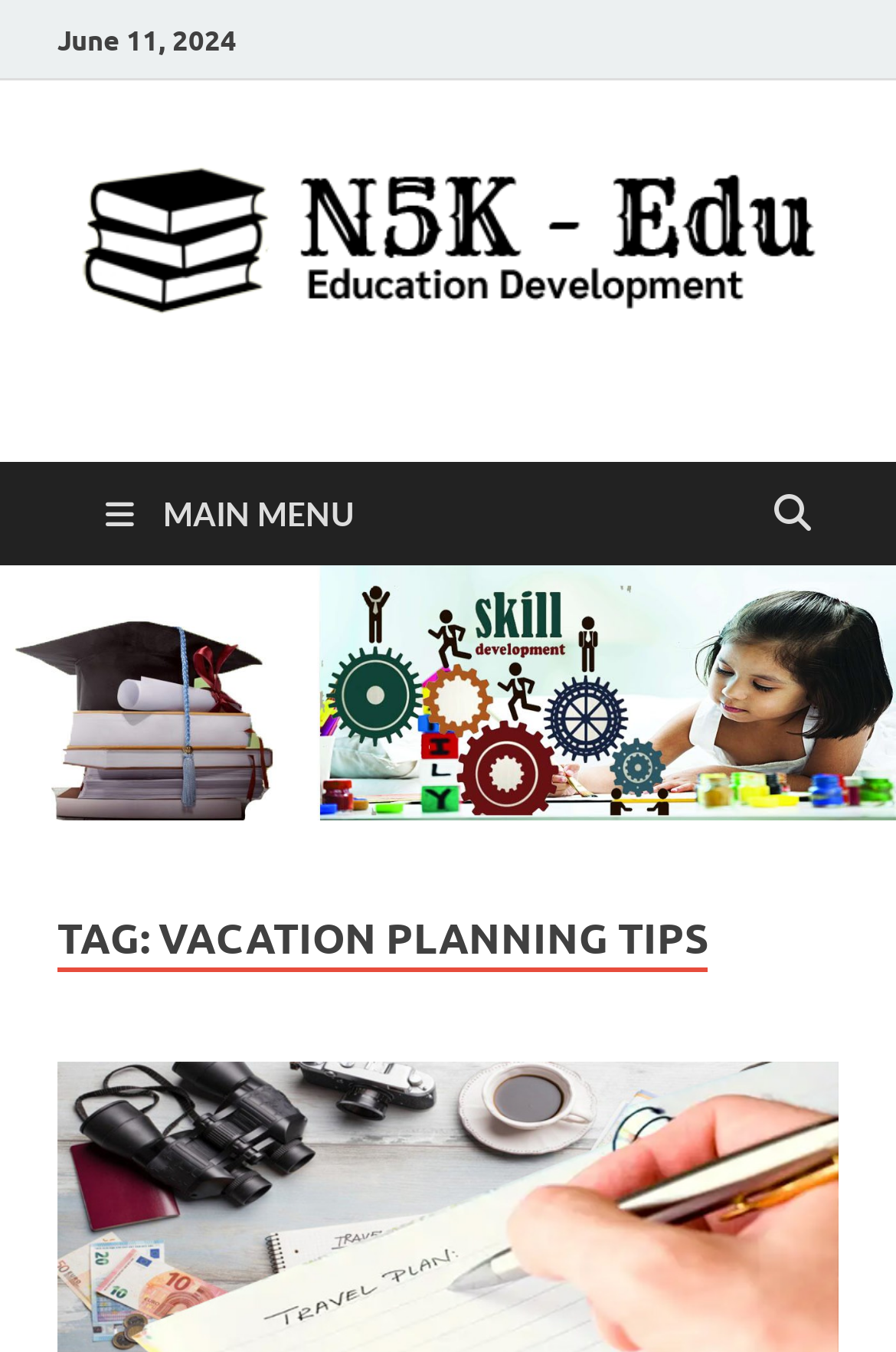What is the date displayed on the webpage?
Provide a detailed and well-explained answer to the question.

I found the date 'June 11, 2024' on the webpage, which is displayed as a static text element with a bounding box coordinate of [0.064, 0.016, 0.264, 0.042].